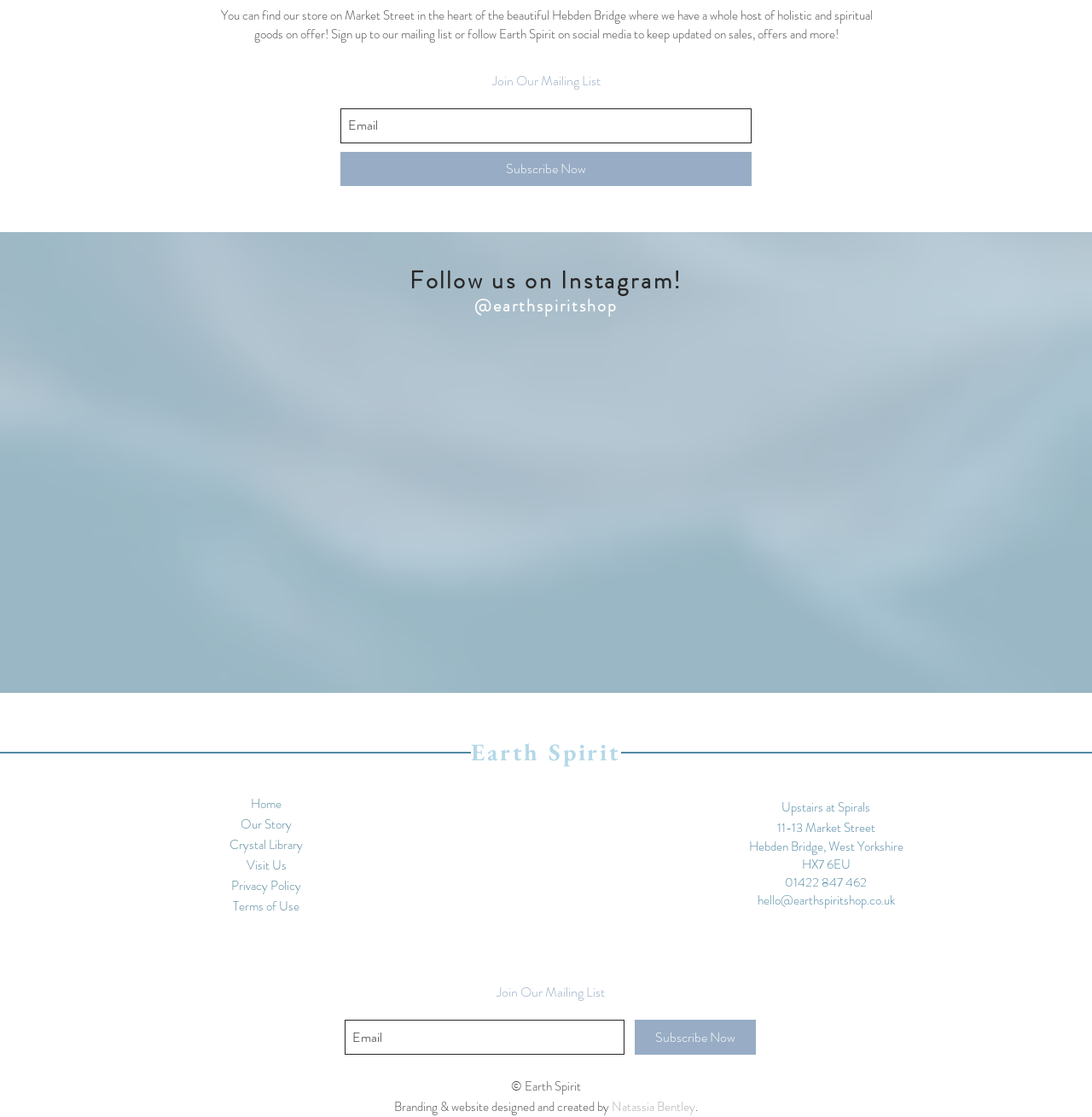Indicate the bounding box coordinates of the element that needs to be clicked to satisfy the following instruction: "Follow Earth Spirit on Instagram". The coordinates should be four float numbers between 0 and 1, i.e., [left, top, right, bottom].

[0.117, 0.295, 0.883, 0.601]